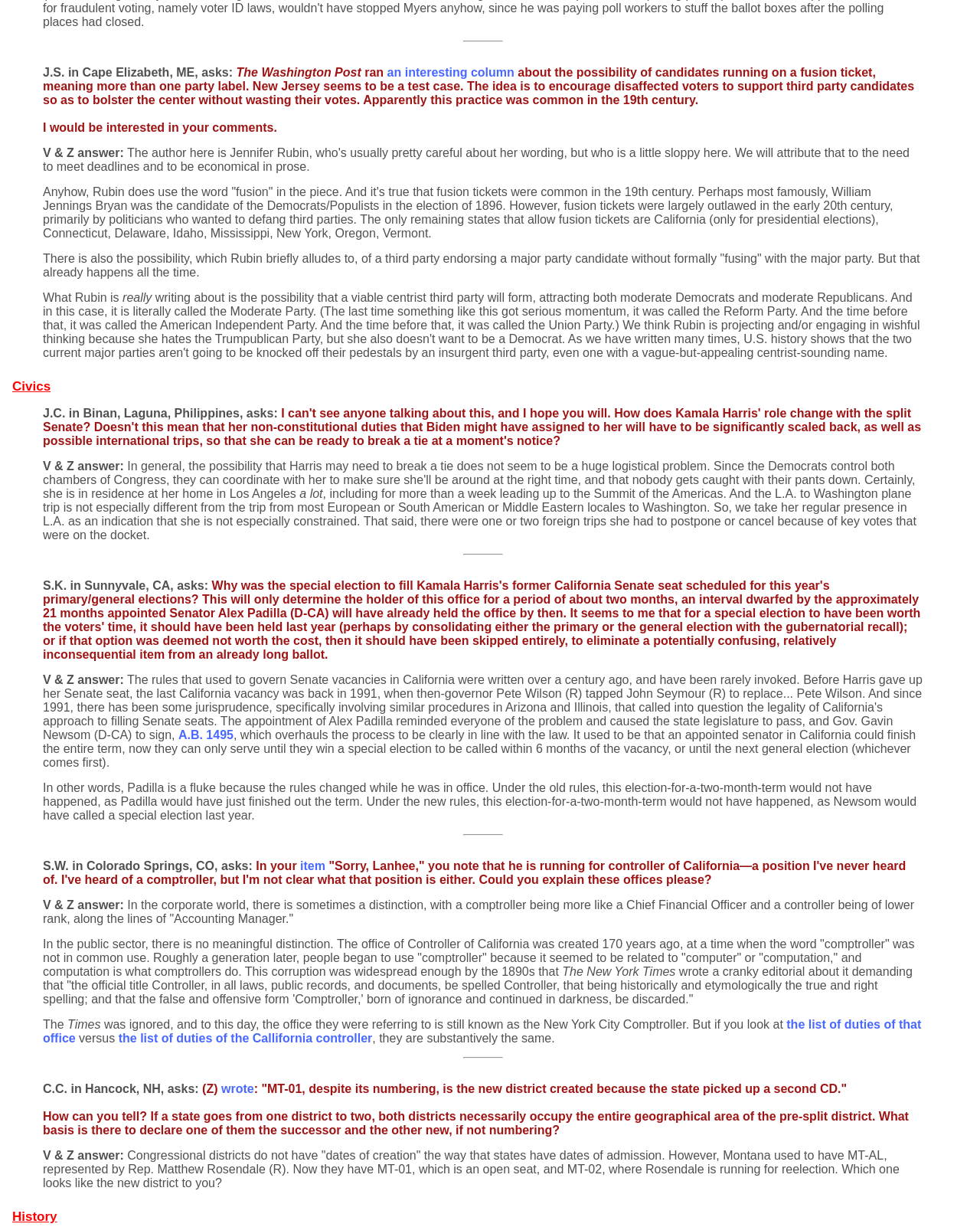What is the primary focus of the webpage?
Based on the visual, give a brief answer using one word or a short phrase.

Answering questions